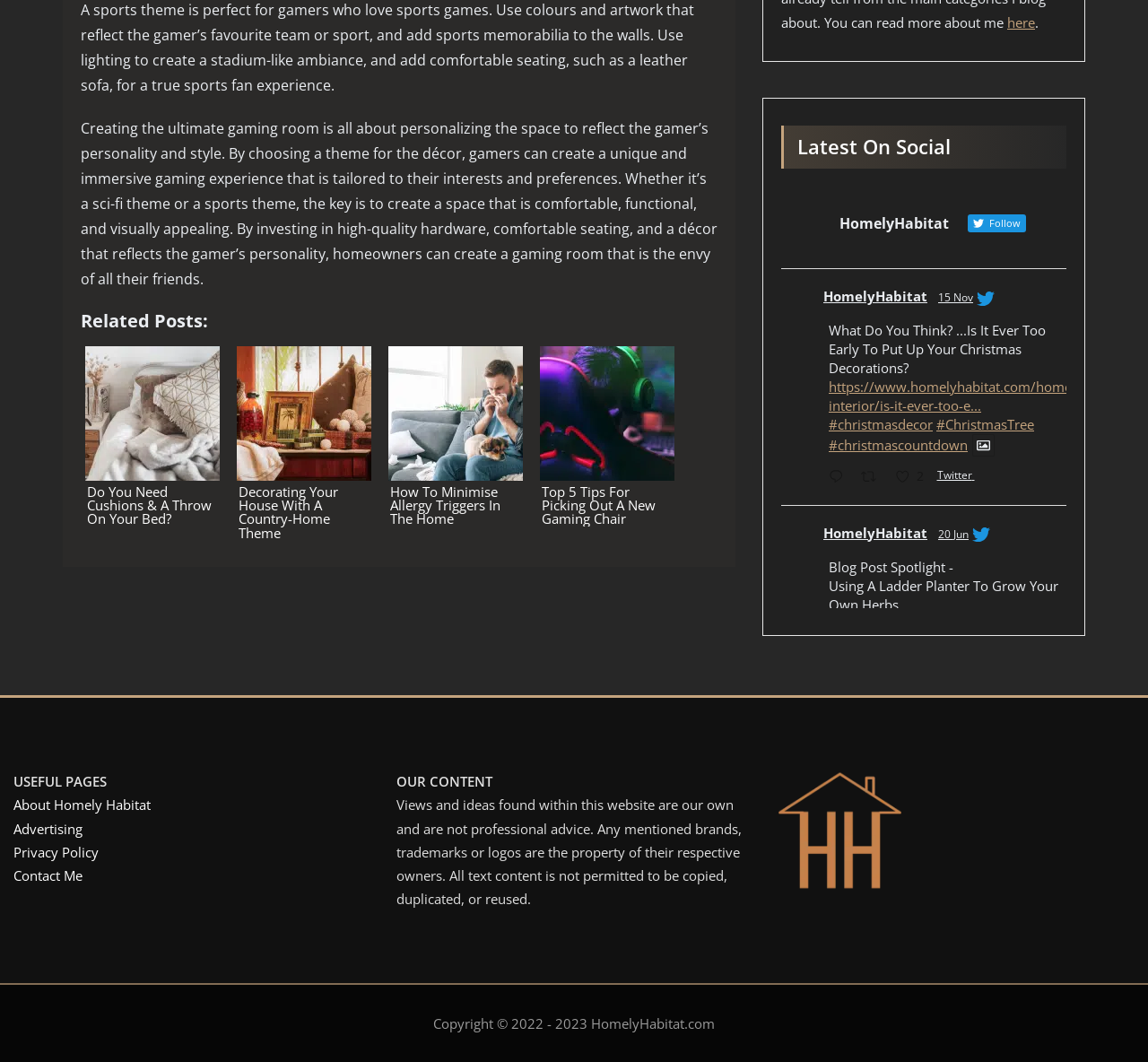Please identify the bounding box coordinates of the element that needs to be clicked to perform the following instruction: "Click on 'About Homely Habitat'".

[0.012, 0.749, 0.131, 0.766]